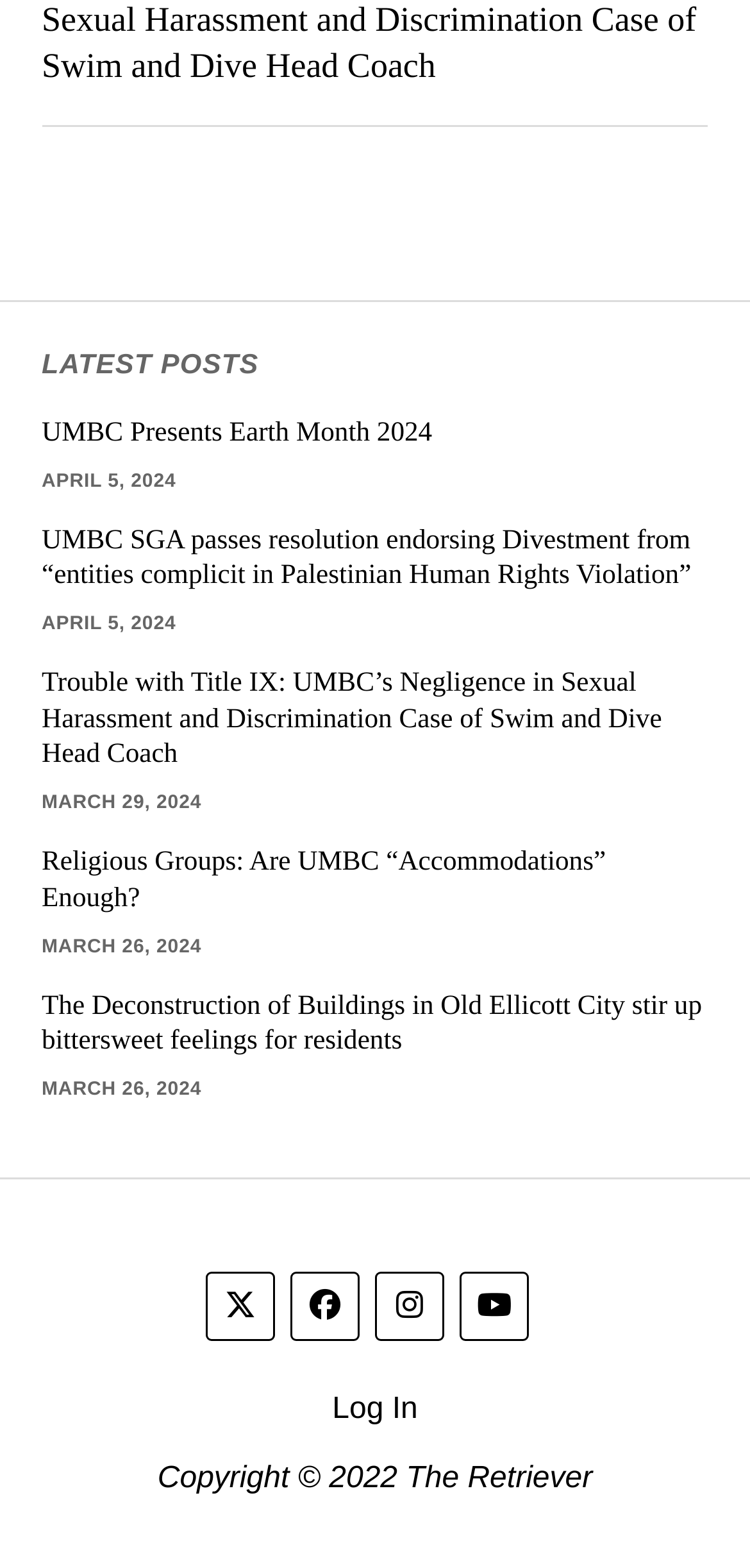Please find the bounding box coordinates of the element's region to be clicked to carry out this instruction: "View More from Ratola".

None